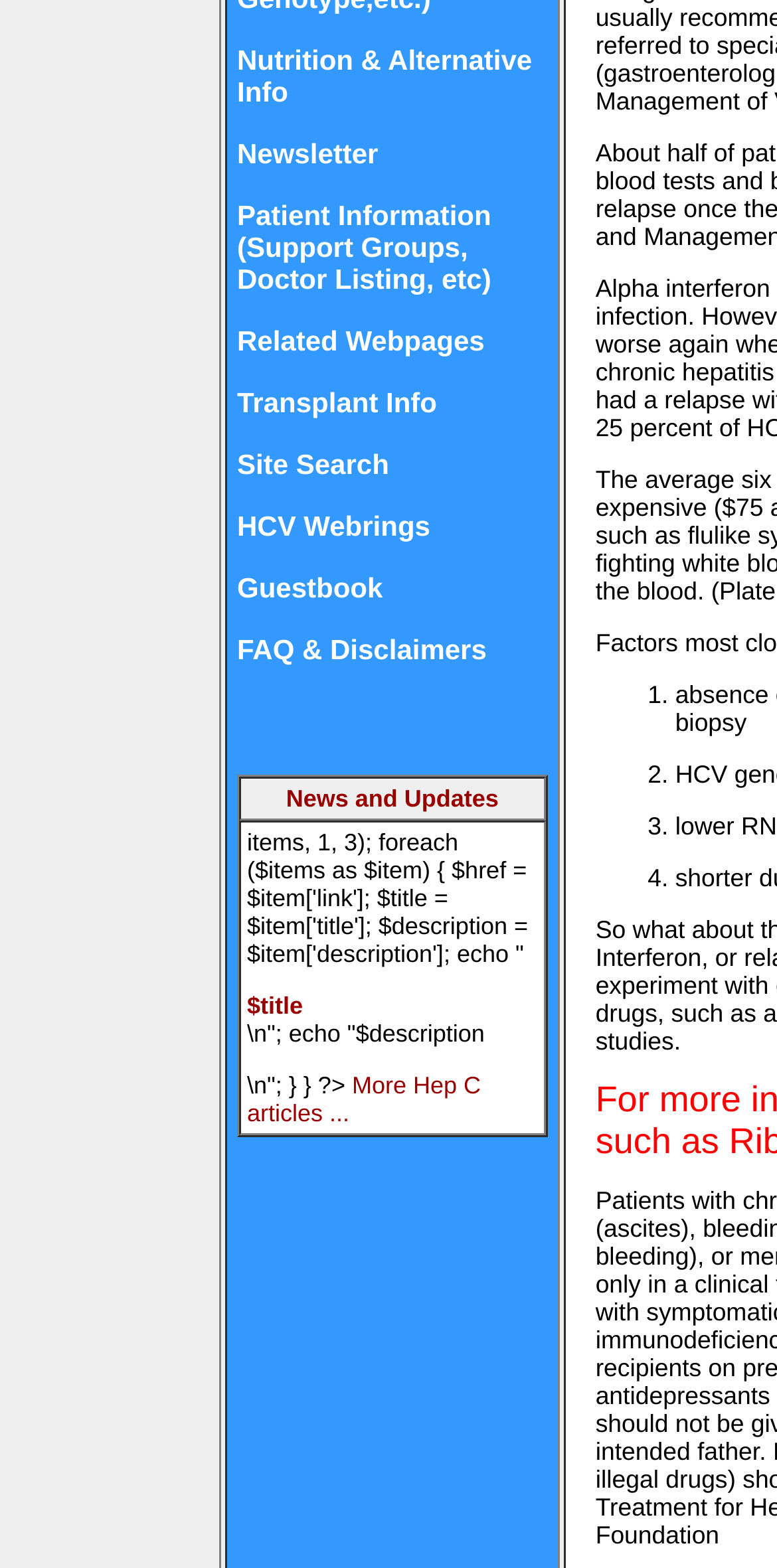Provide the bounding box coordinates for the UI element described in this sentence: "Nutrition & Alternative Info". The coordinates should be four float values between 0 and 1, i.e., [left, top, right, bottom].

[0.305, 0.048, 0.7, 0.089]